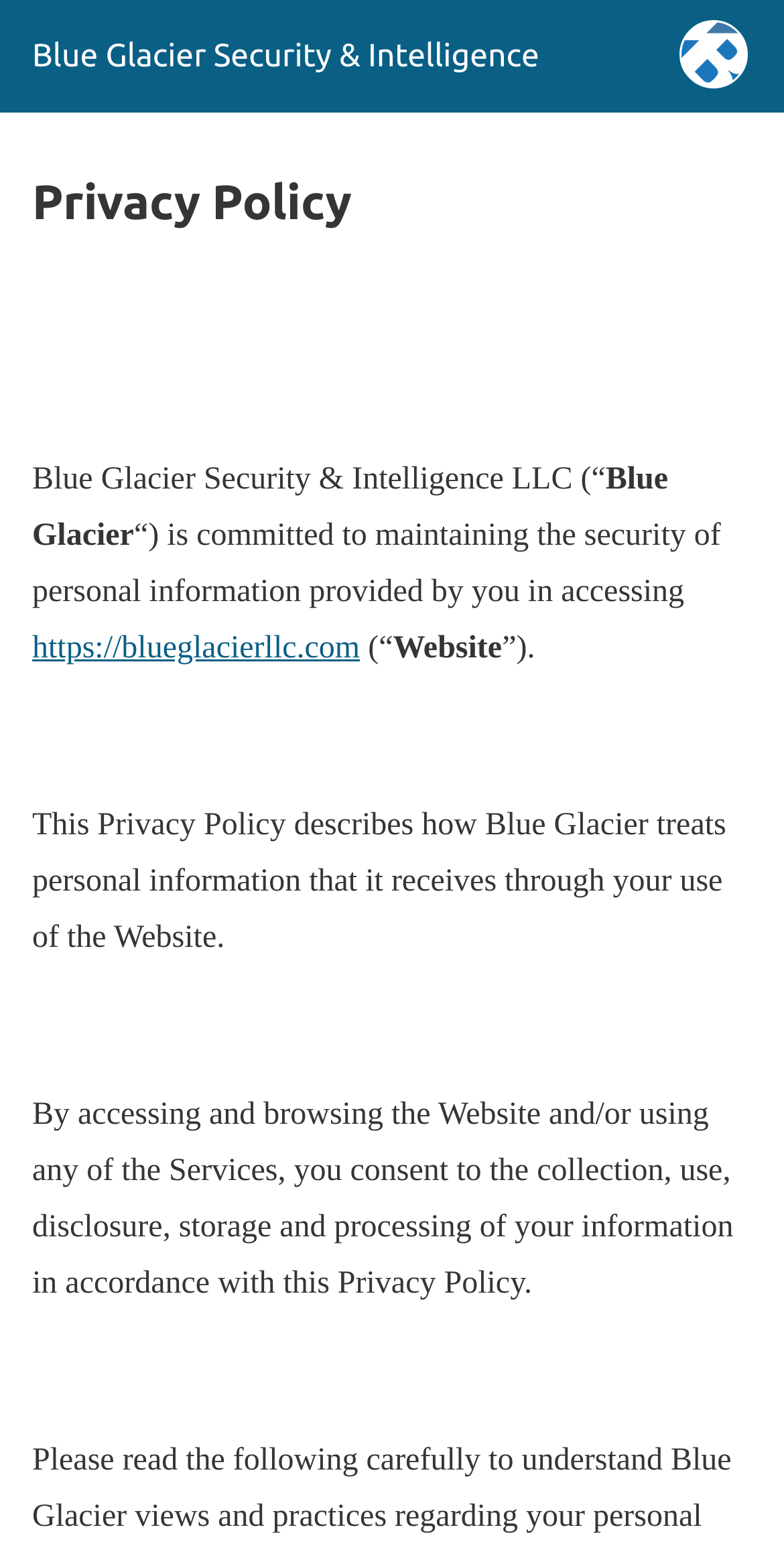What is the website referred to as?
Use the information from the screenshot to give a comprehensive response to the question.

I determined the answer by looking at the text elements, specifically the StaticText element with the text 'Website' which is used to refer to the company's website.